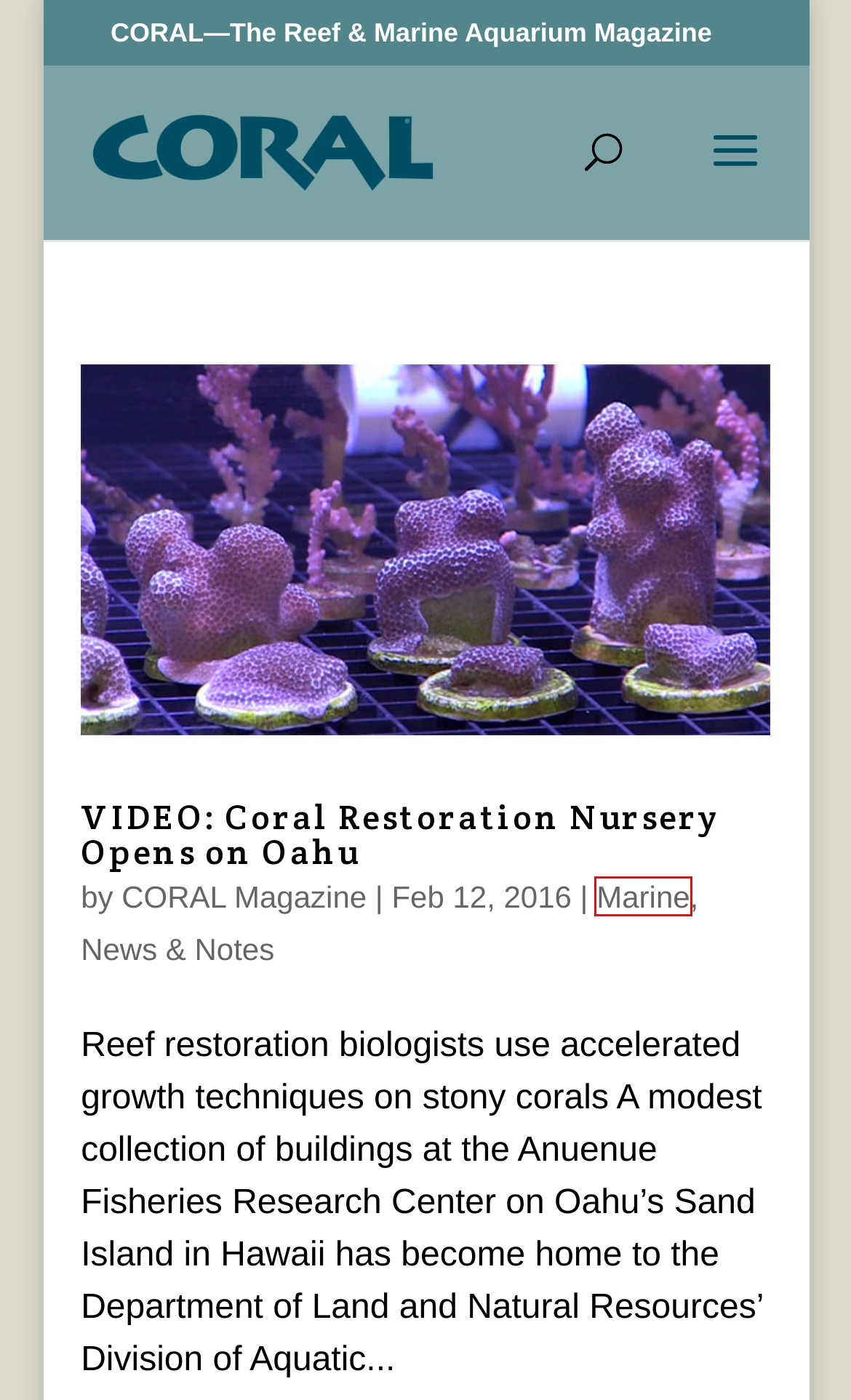You have a screenshot of a webpage with a red bounding box around an element. Select the webpage description that best matches the new webpage after clicking the element within the red bounding box. Here are the descriptions:
A. Aquatic Media Press, LLC Privacy Policy - Aquatic Media Press
B. Marine Archives - CORAL Magazine
C. CORAL Magazine, Author at CORAL Magazine
D. CORAL Magazine | About Us - CORAL Magazine
E. CORAL Magazine | Discover marine aquariums & coral reefs - CORAL Magazine
F. Contact CORAL Magazine - CORAL Magazine
G. VIDEO: Coral Restoration Nursery Opens on Oahu - CORAL Magazine
H. News & Notes Archives - CORAL Magazine

B